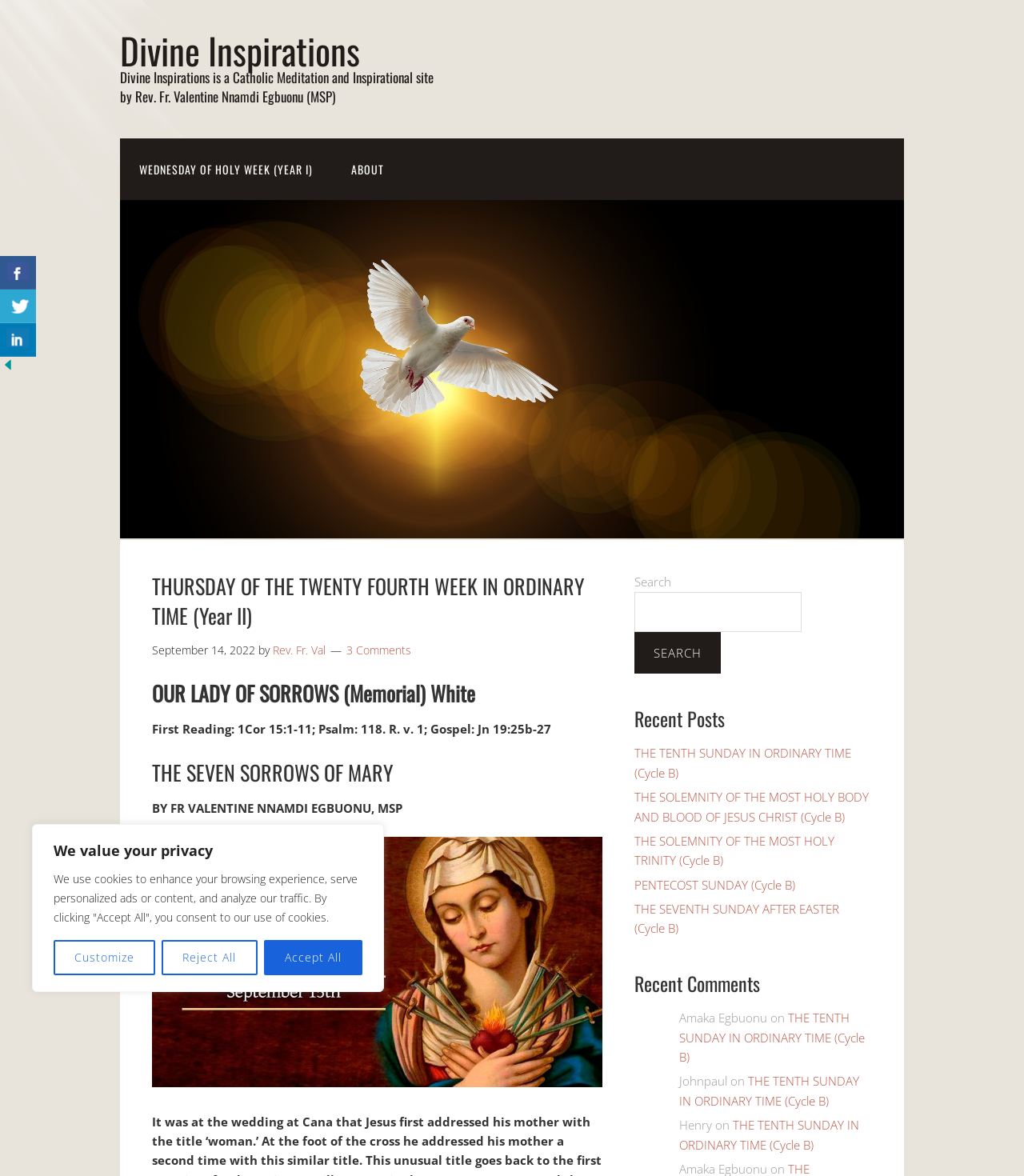Respond to the question below with a single word or phrase:
What is the name of the author of the post 'THE SEVEN SORROWS OF MARY'?

FR VALENTINE NNAMDI EGBUONU, MSP